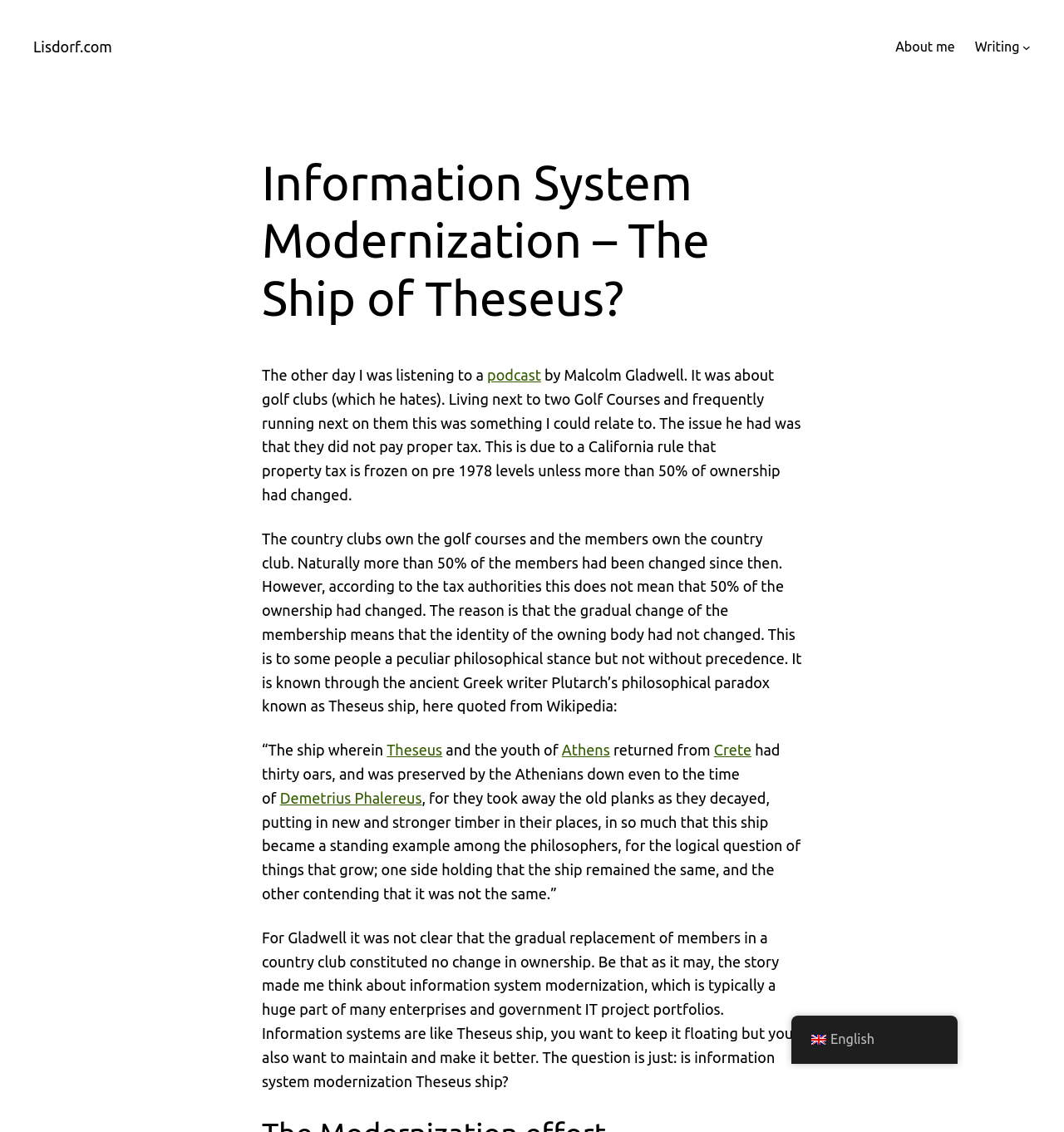Please specify the bounding box coordinates of the clickable section necessary to execute the following command: "Click on the 'Writing' link".

[0.916, 0.032, 0.958, 0.051]